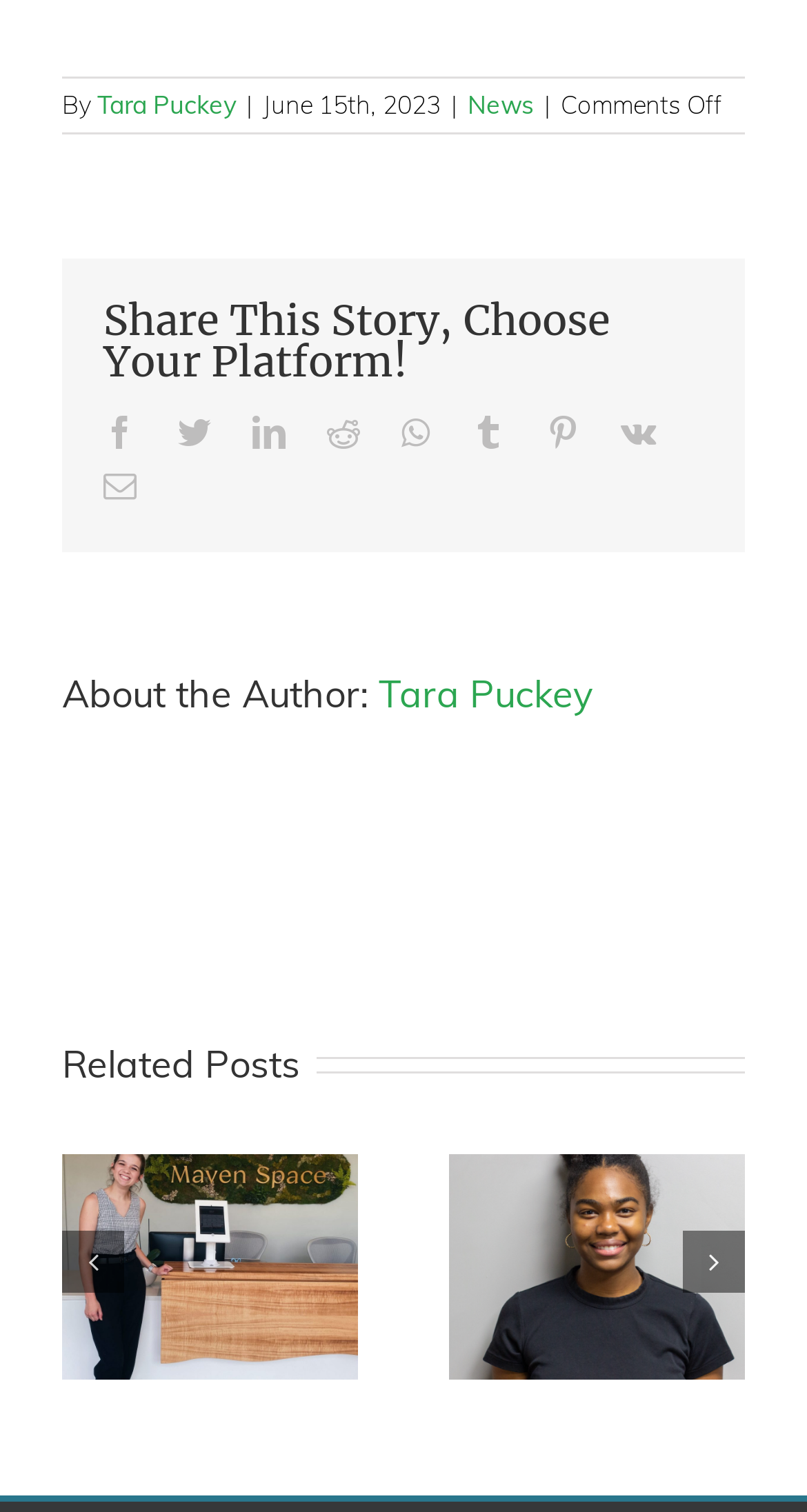How many related posts are shown on the webpage?
Using the image, provide a concise answer in one word or a short phrase.

Two